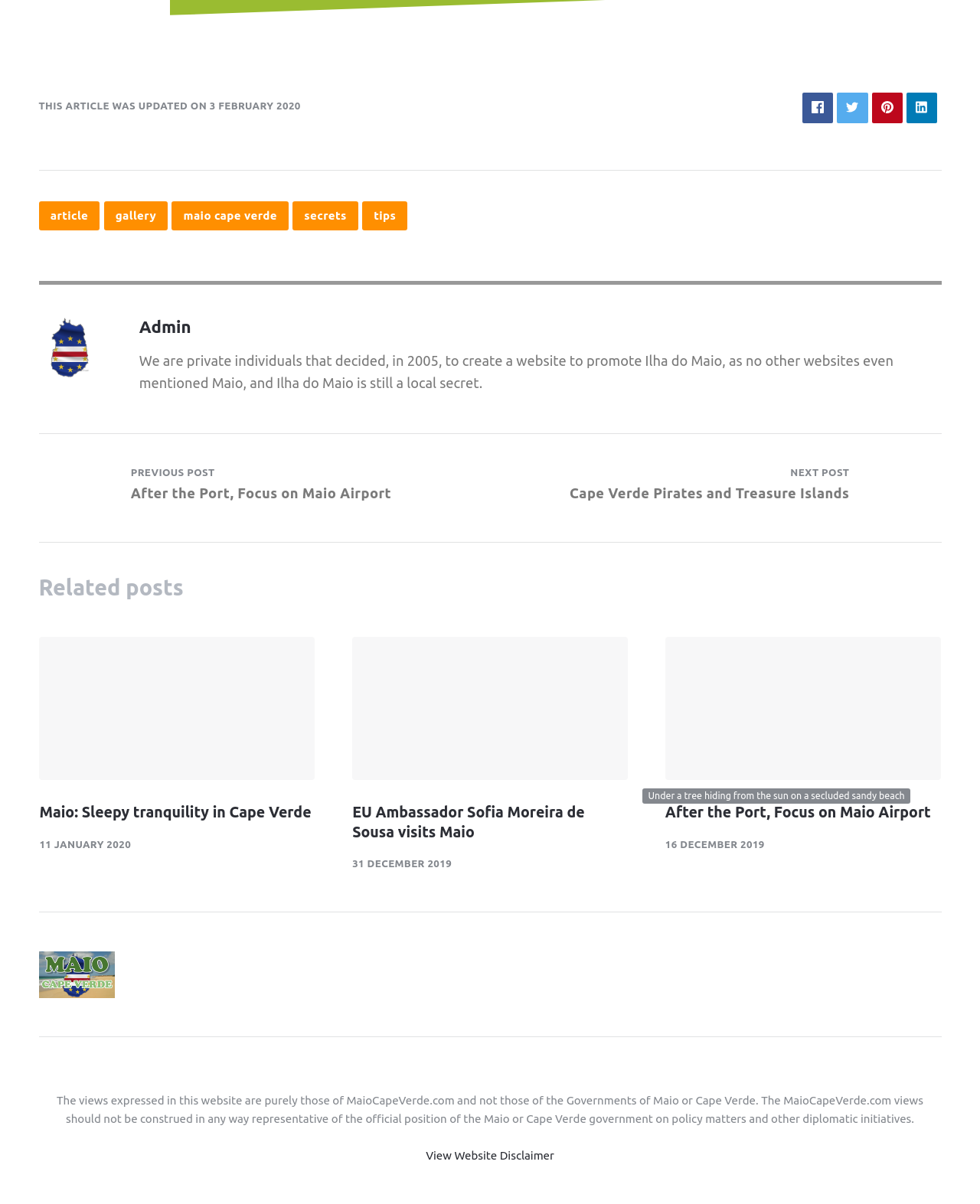Answer the following in one word or a short phrase: 
Who are the authors of this website?

Private individuals